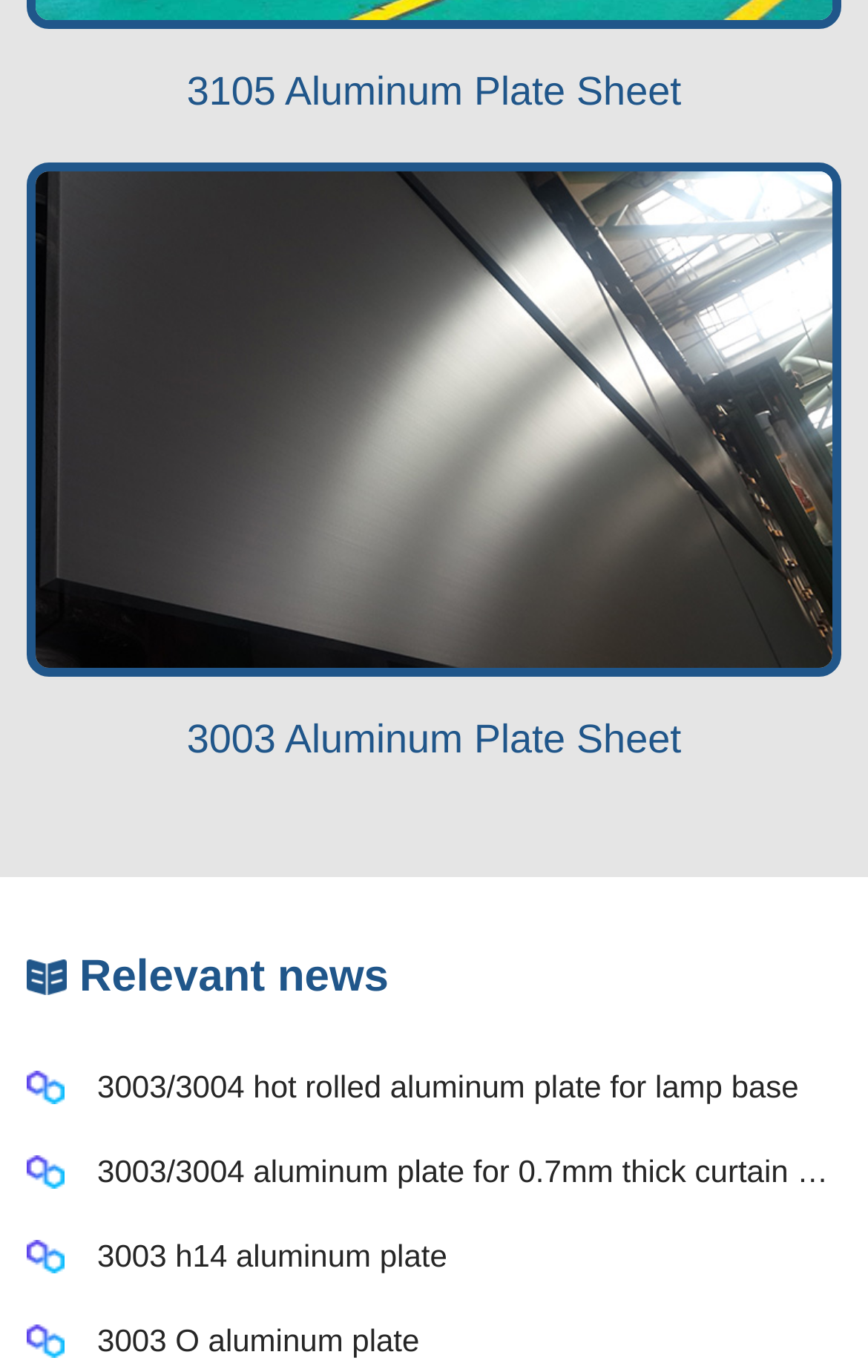Given the description "3003 Aluminum Plate Sheet", determine the bounding box of the corresponding UI element.

[0.03, 0.516, 0.97, 0.562]